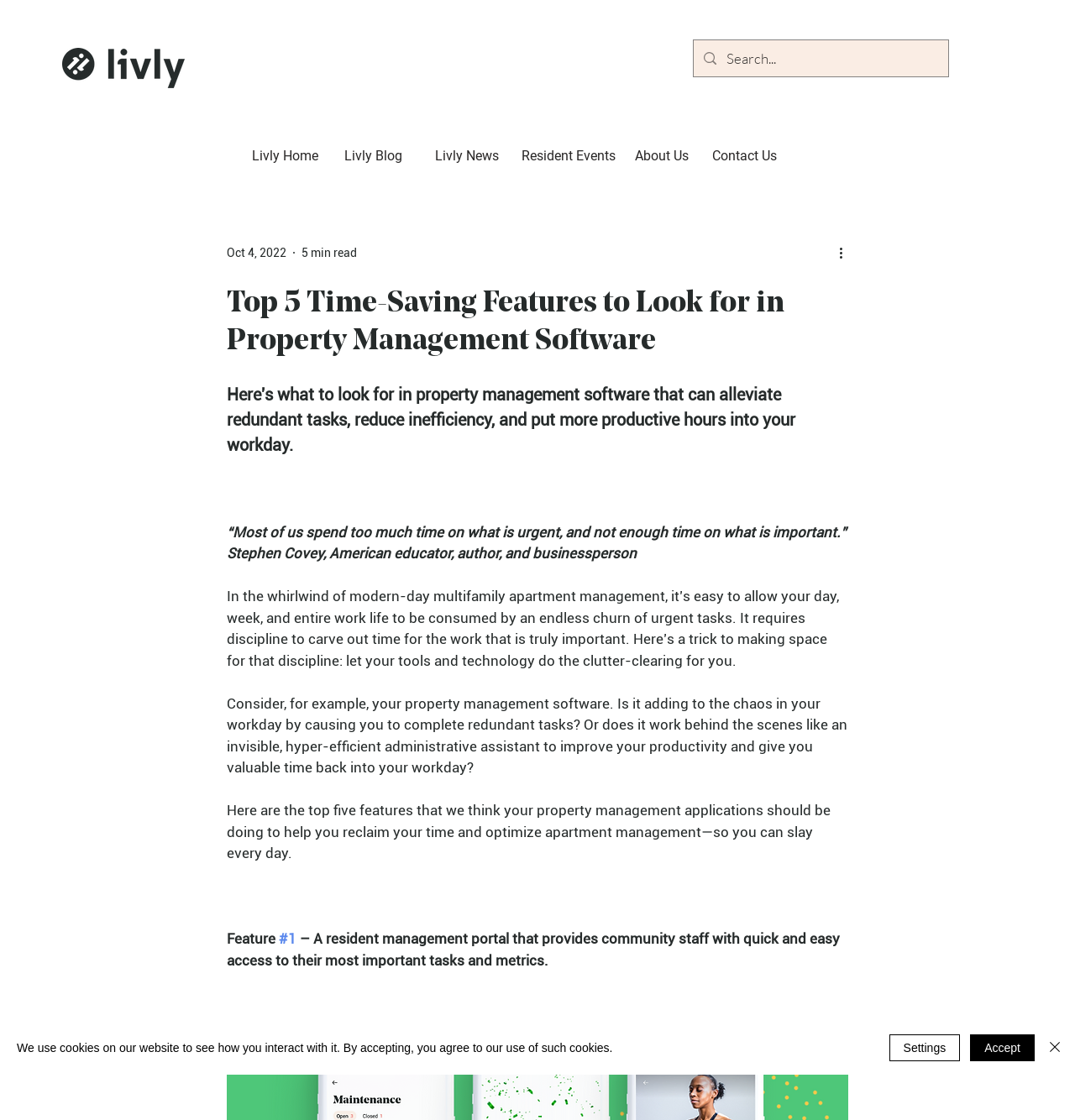Locate the bounding box coordinates of the element that should be clicked to execute the following instruction: "Search for something".

[0.645, 0.036, 0.882, 0.068]